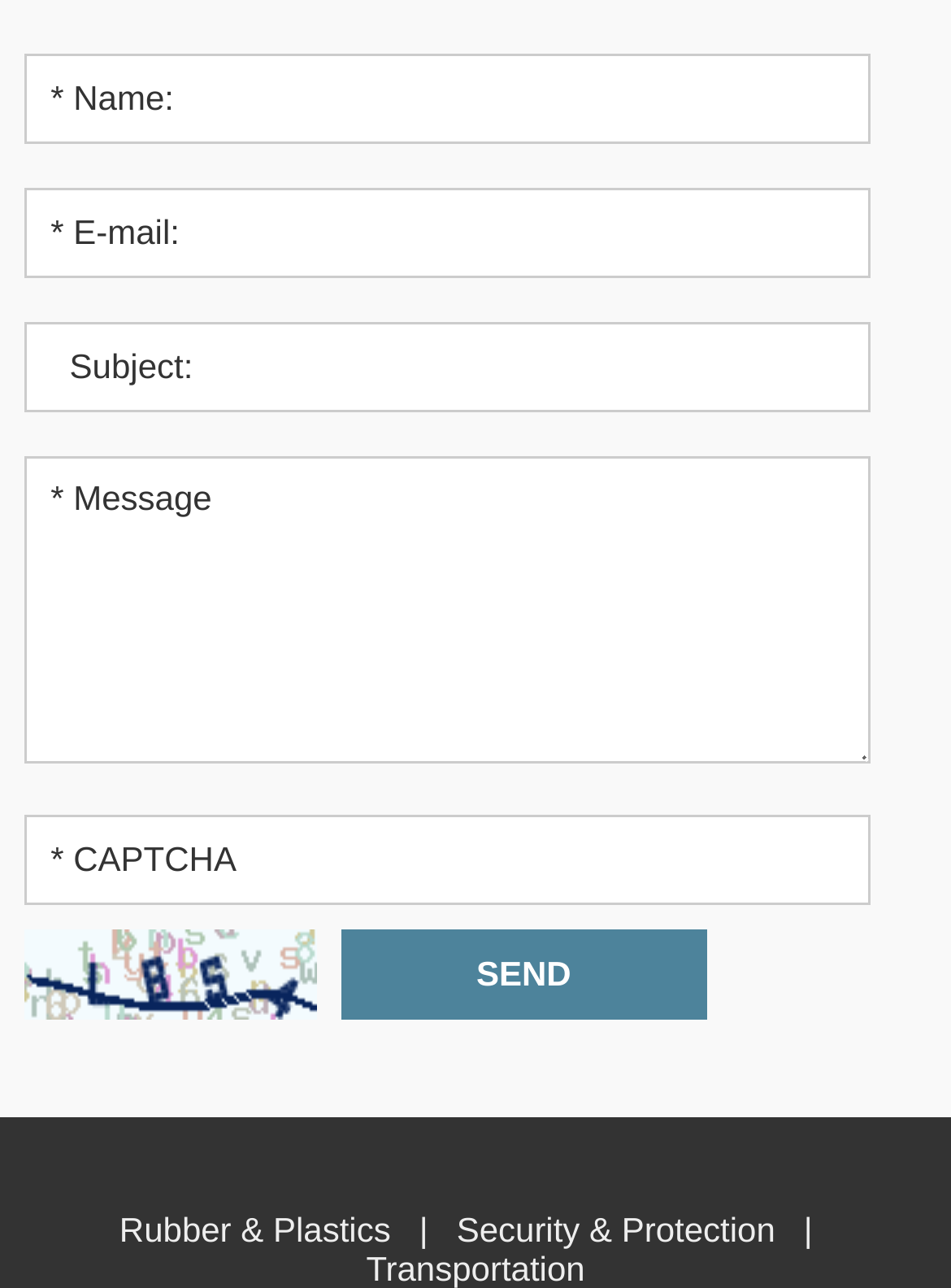Determine the bounding box coordinates of the section I need to click to execute the following instruction: "click on 'places nearby'". Provide the coordinates as four float numbers between 0 and 1, i.e., [left, top, right, bottom].

None